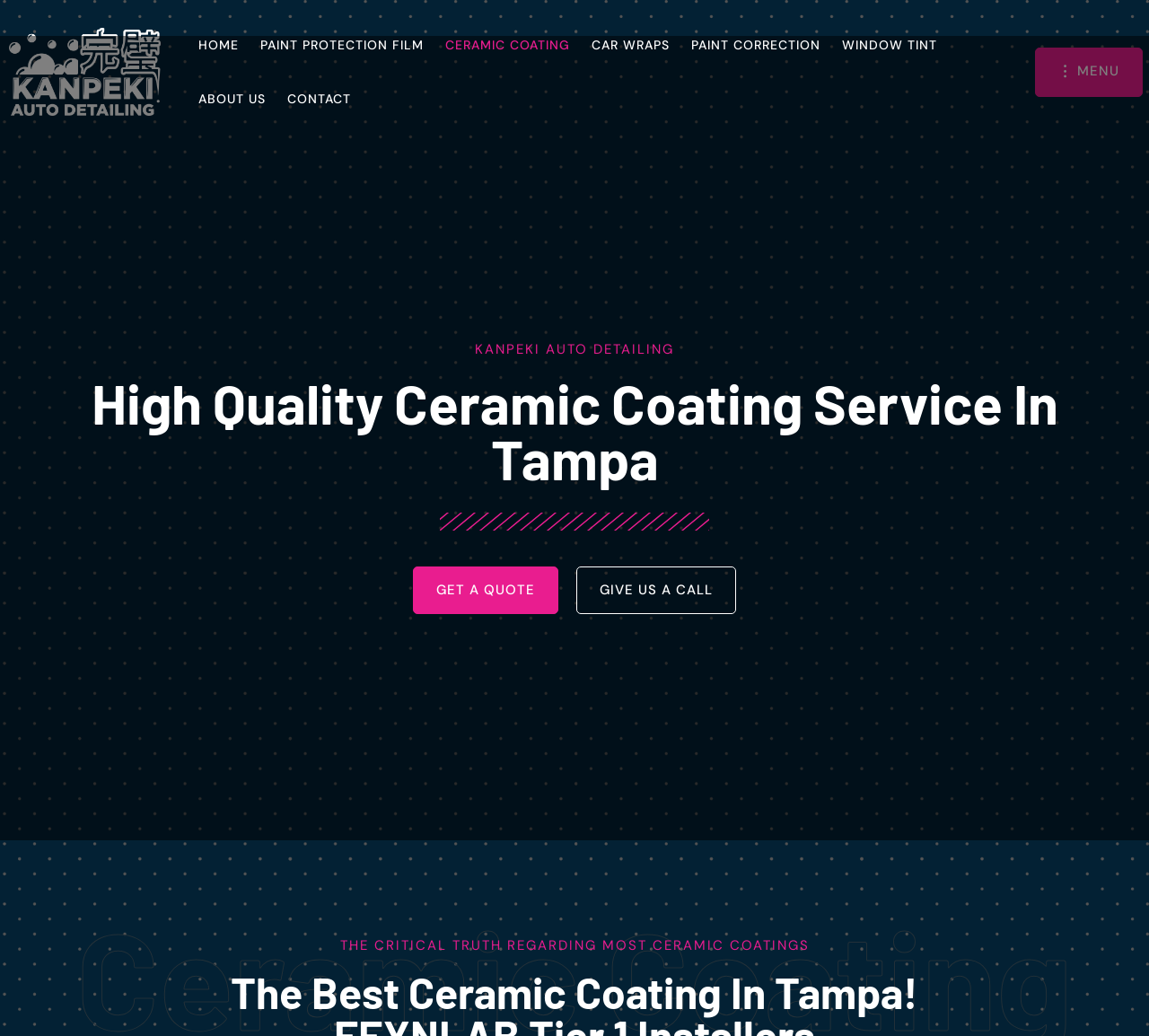Give a one-word or one-phrase response to the question:
What is the location of the organization?

Tampa